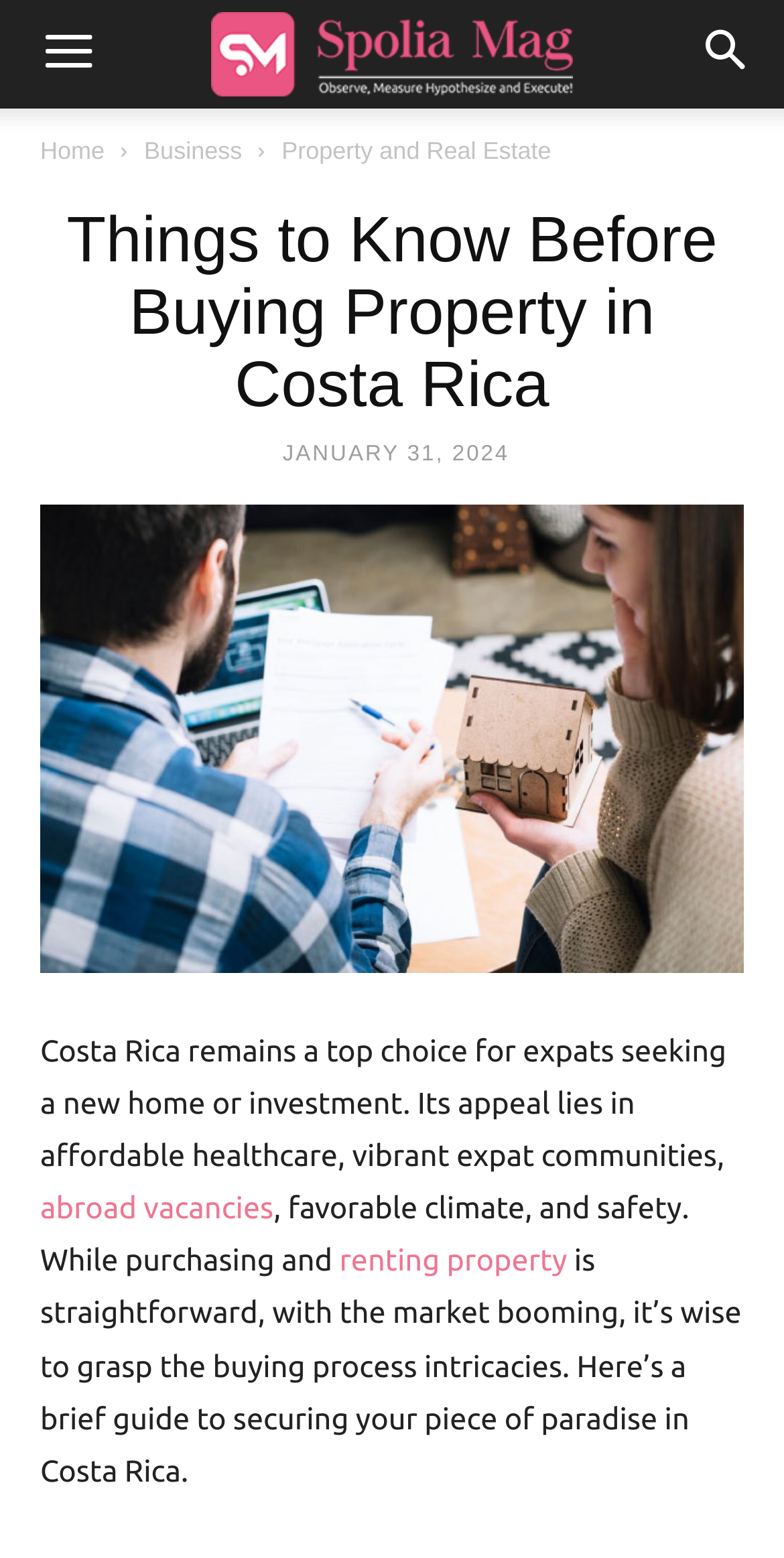What is the purpose of the article?
Answer with a single word or phrase by referring to the visual content.

To guide readers in buying property in Costa Rica